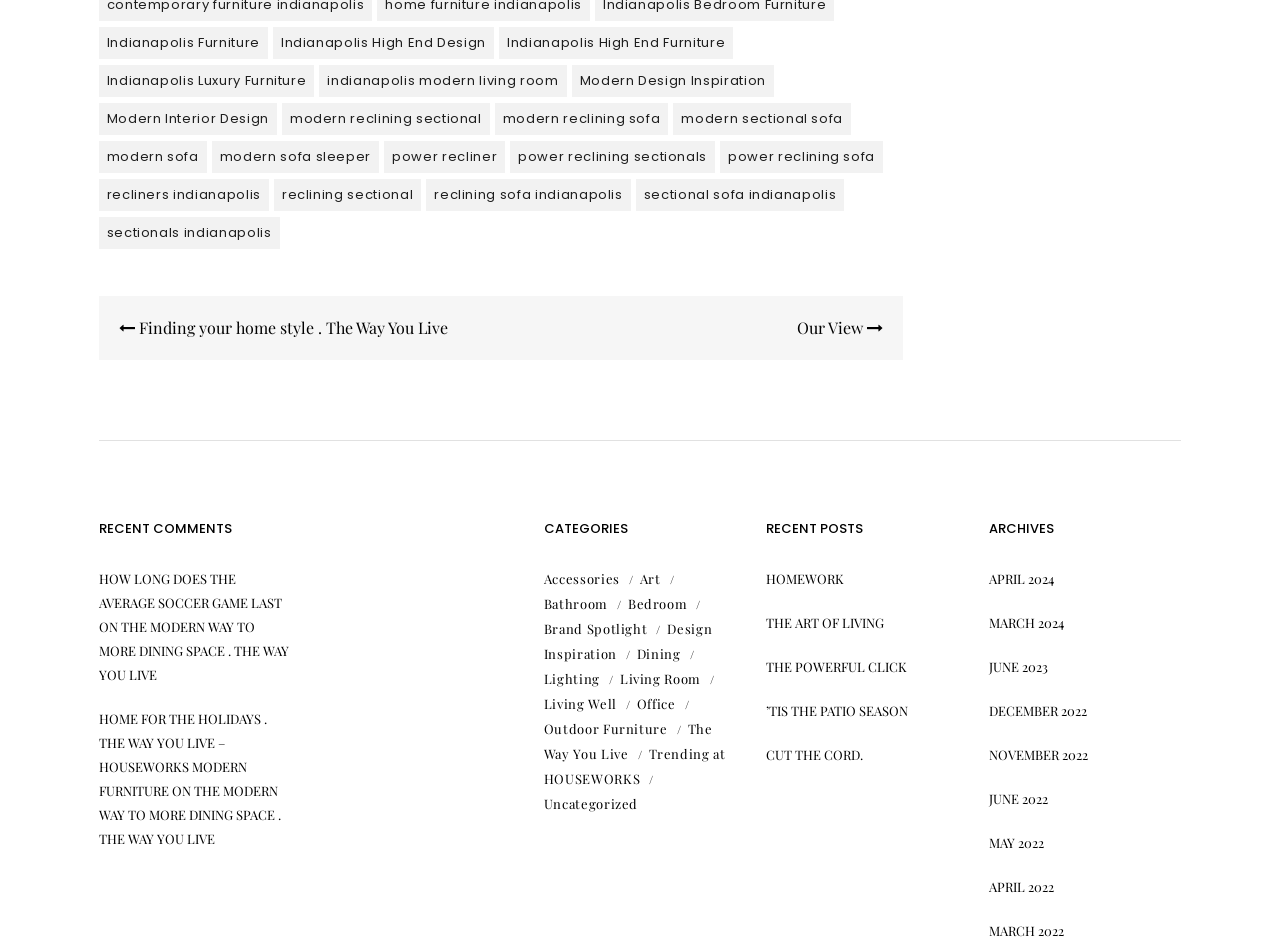How many recent posts are listed on this webpage?
Give a single word or phrase answer based on the content of the image.

5